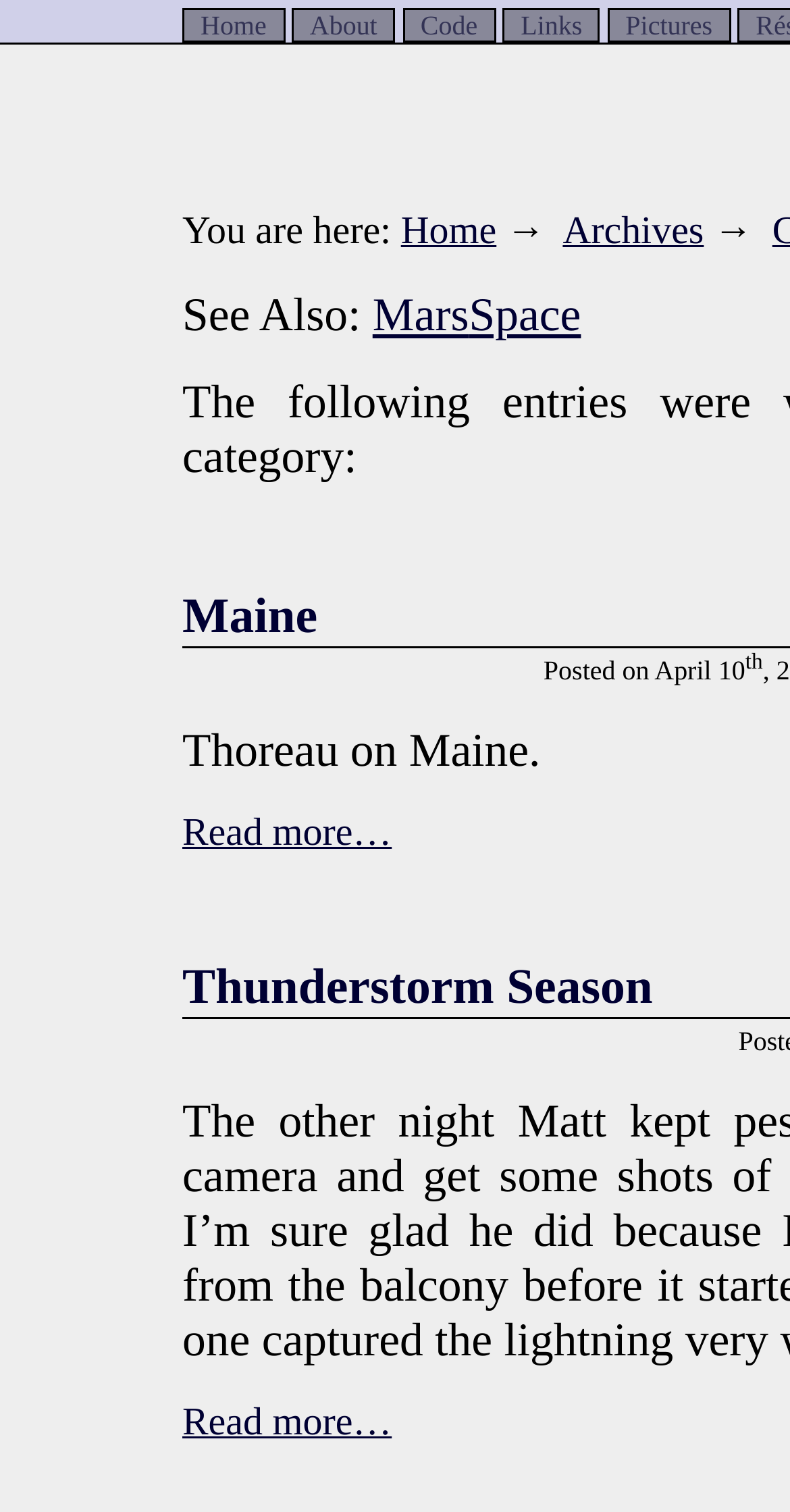Locate the bounding box for the described UI element: "image/svg+xml 0". Ensure the coordinates are four float numbers between 0 and 1, formatted as [left, top, right, bottom].

None